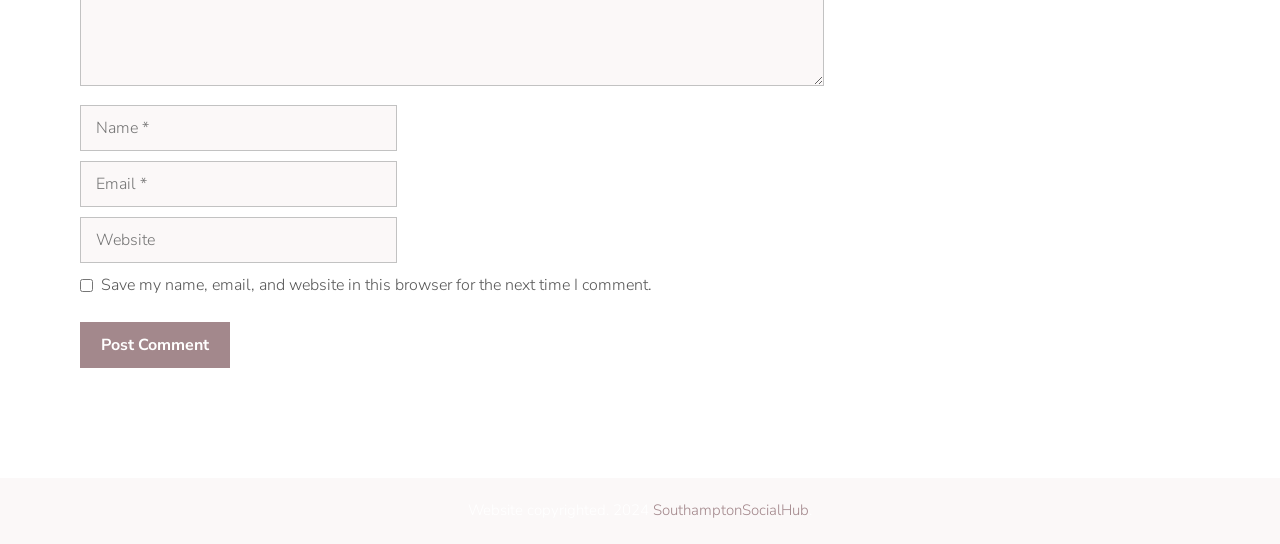Utilize the details in the image to thoroughly answer the following question: What is the required information to post a comment?

The 'Name' and 'Email' textboxes are both marked as required, indicating that users must fill in this information to post a comment. The 'Website' textbox is not required.